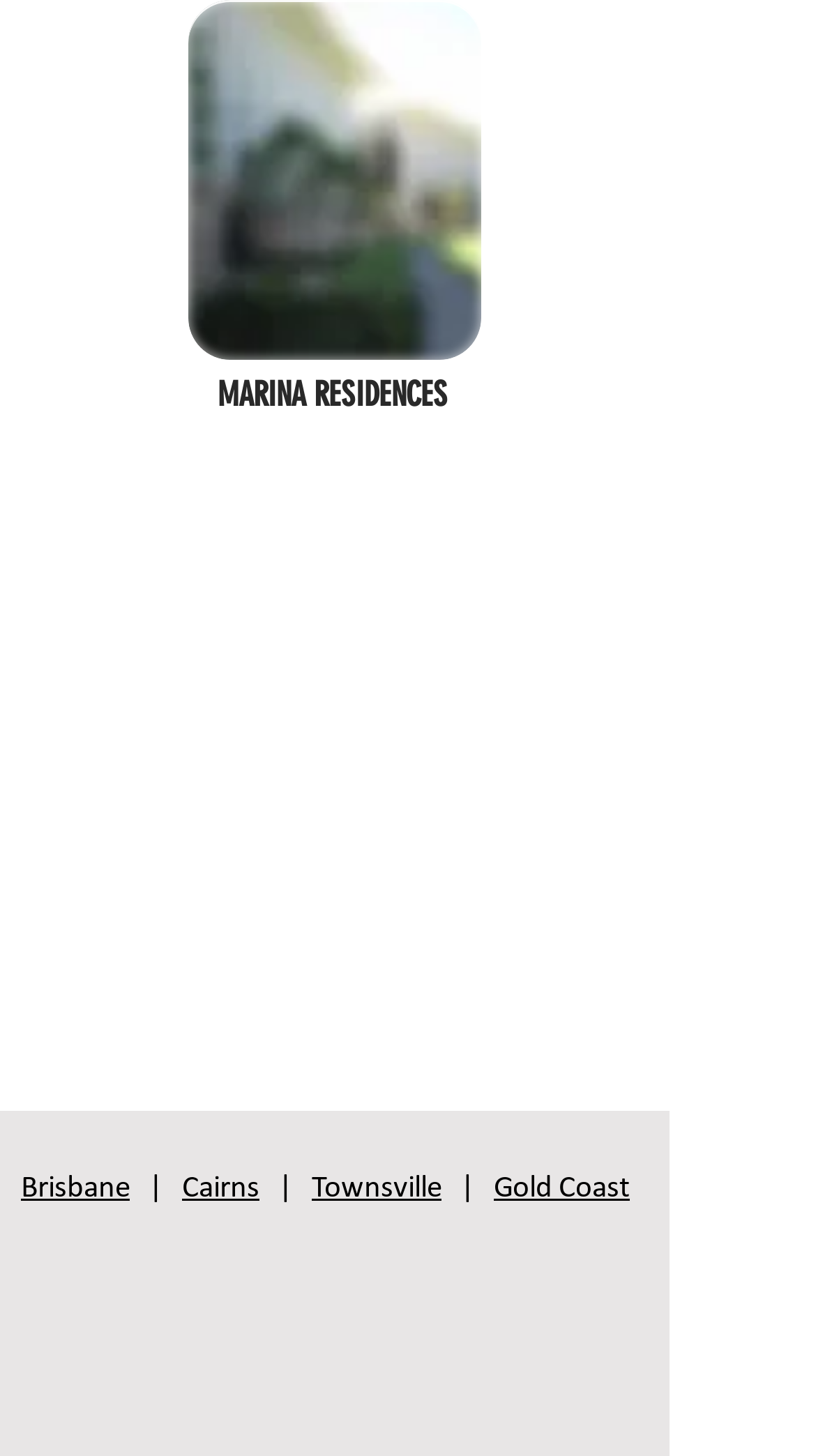Determine the bounding box coordinates of the clickable region to carry out the instruction: "View Marina Residences".

[0.049, 0.257, 0.767, 0.284]